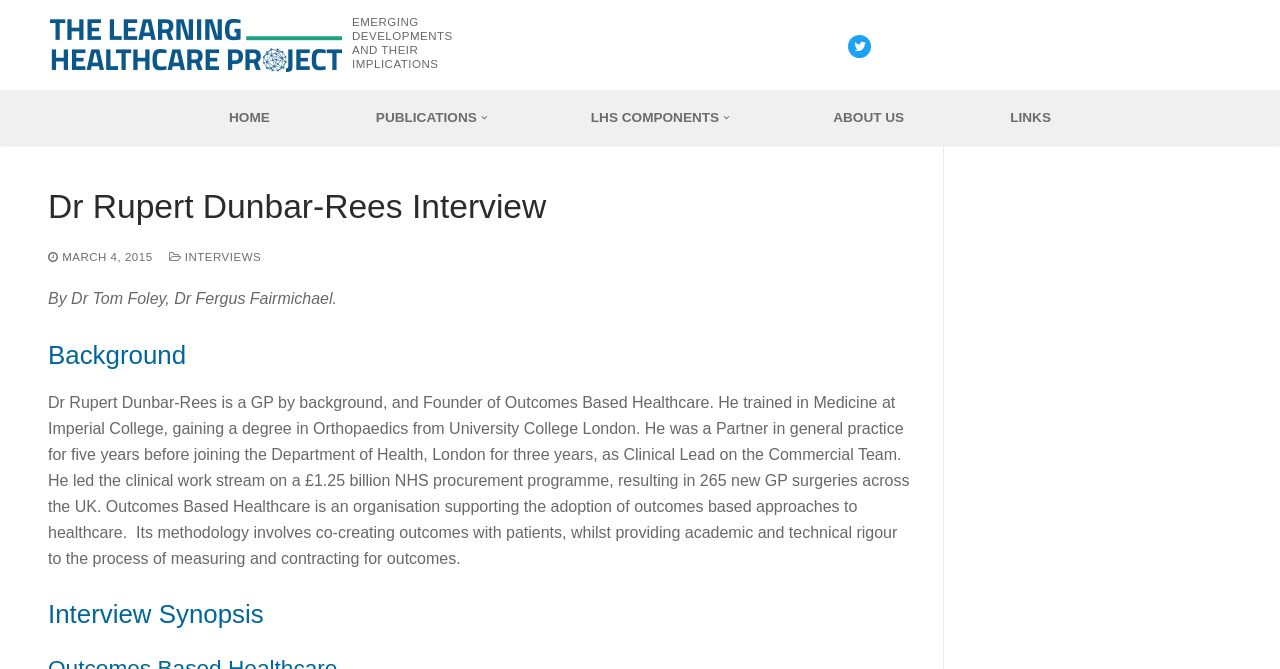Please identify the bounding box coordinates of the clickable area that will allow you to execute the instruction: "Read the 'INTERVIEWS' section".

[0.132, 0.375, 0.204, 0.393]